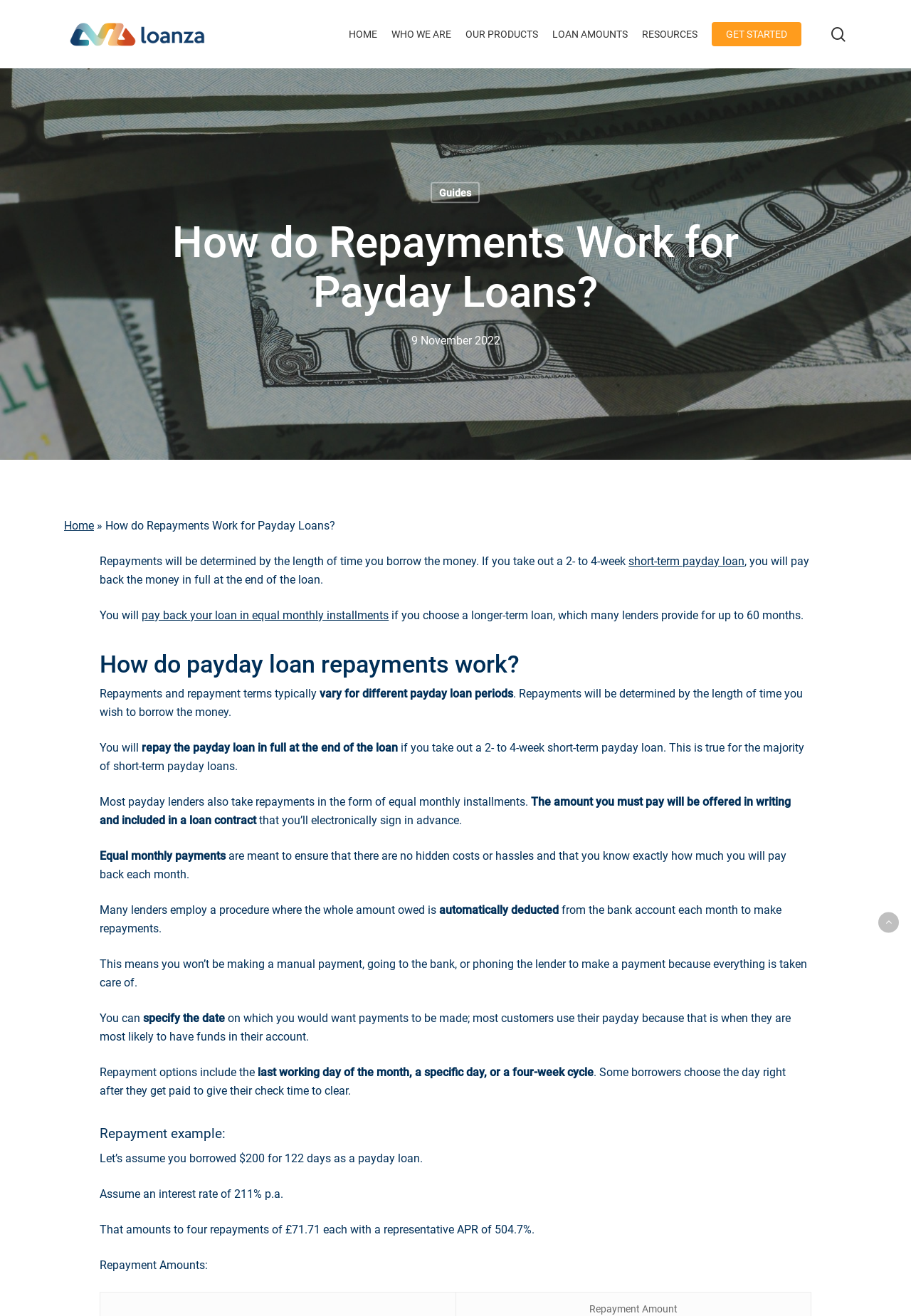How do lenders typically take repayments?
Provide a thorough and detailed answer to the question.

The webpage states that many lenders employ a procedure where the whole amount owed is automatically deducted from the borrower's bank account each month to make repayments, ensuring that there are no hidden costs or hassles.